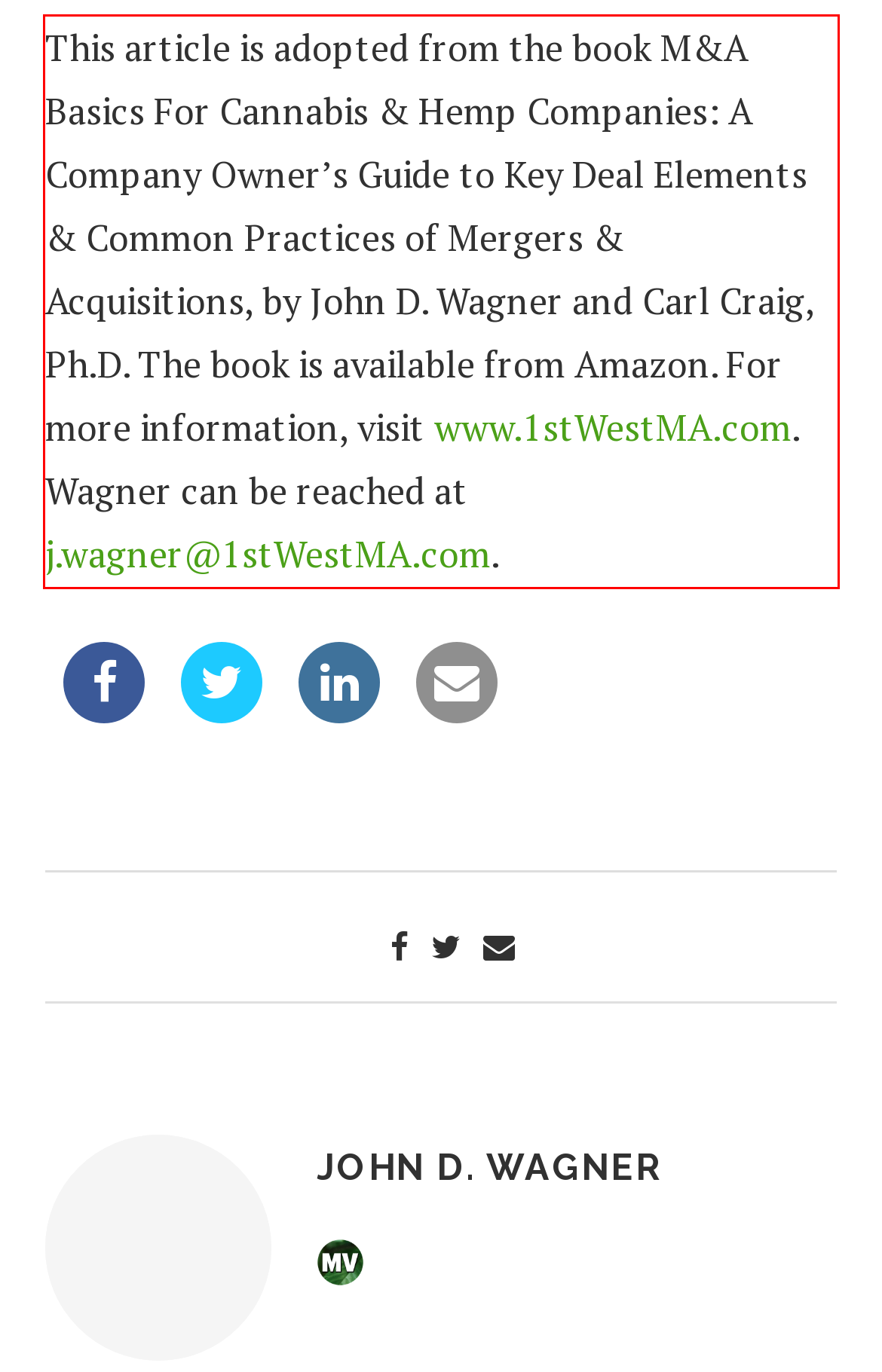Please identify and extract the text from the UI element that is surrounded by a red bounding box in the provided webpage screenshot.

This article is adopted from the book M&A Basics For Cannabis & Hemp Companies: A Company Owner’s Guide to Key Deal Elements & Common Practices of Mergers & Acquisitions, by John D. Wagner and Carl Craig, Ph.D. The book is available from Amazon. For more information, visit www.1stWestMA.com. Wagner can be reached at j.wagner@1stWestMA.com.